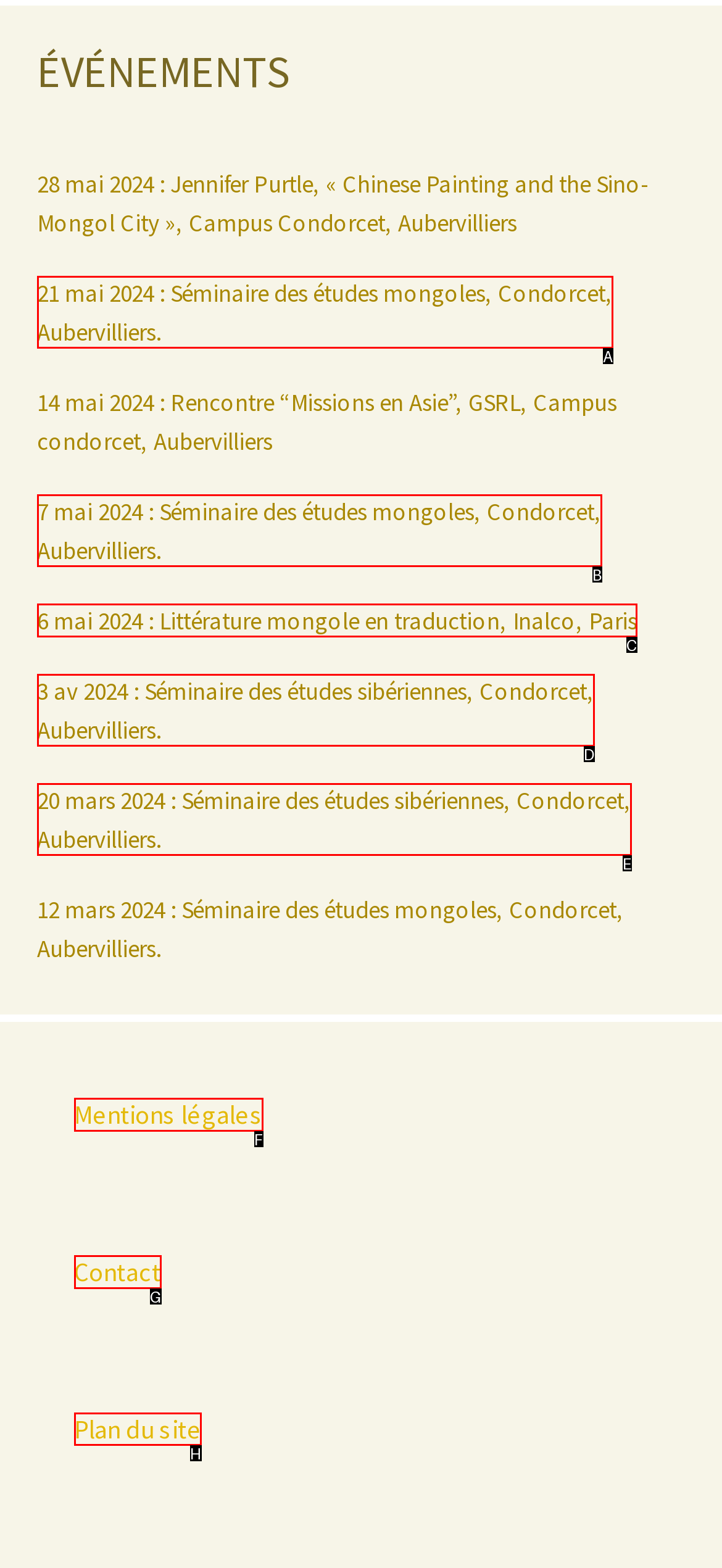Select the appropriate letter to fulfill the given instruction: View site map
Provide the letter of the correct option directly.

H